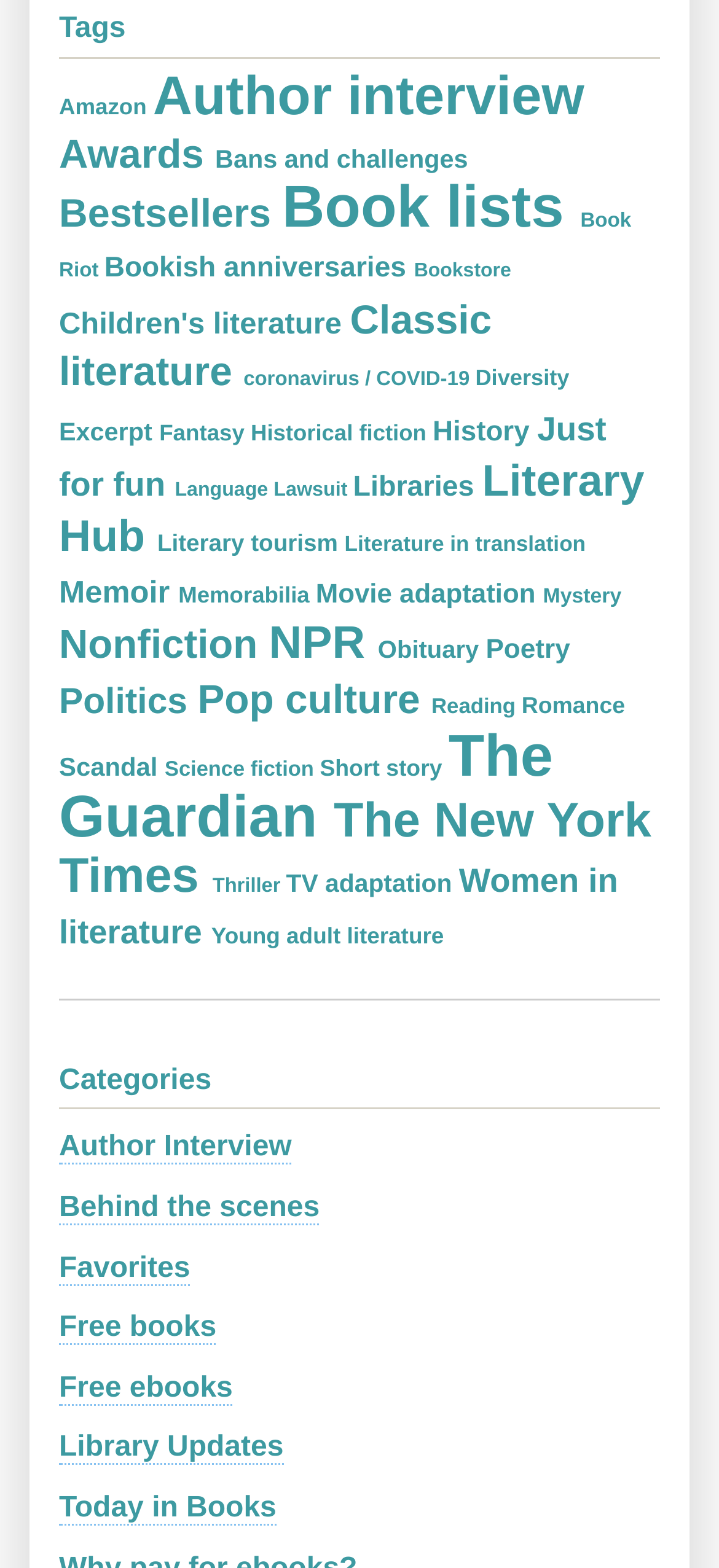What is the last link listed under the 'Categories' category?
Respond with a short answer, either a single word or a phrase, based on the image.

Today in Books